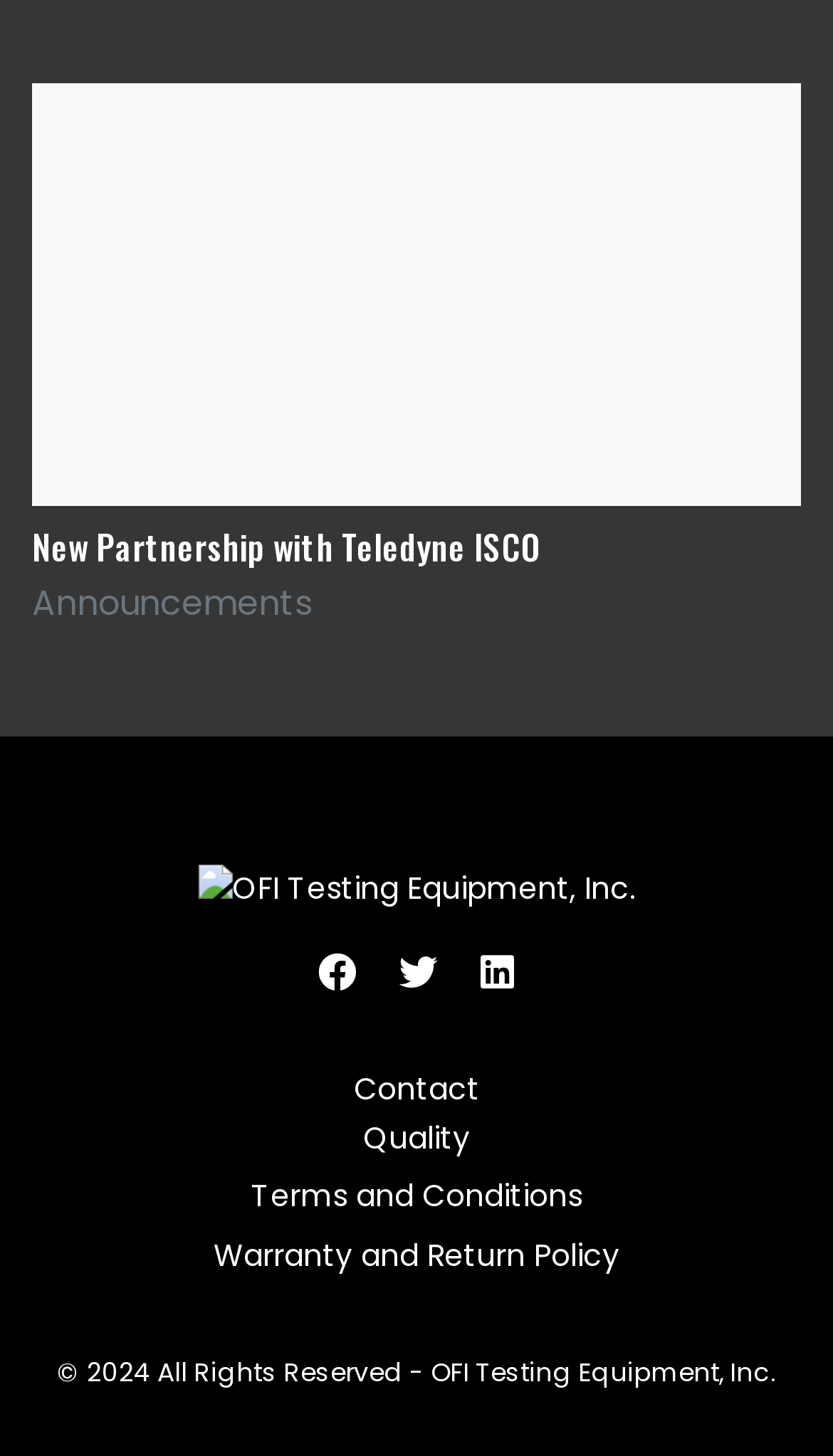Using the information in the image, could you please answer the following question in detail:
What is the year of copyright?

The year of copyright can be found in the StaticText element at the bottom of the webpage, which contains the text '© 2024 All Rights Reserved - OFI Testing Equipment, Inc.'.